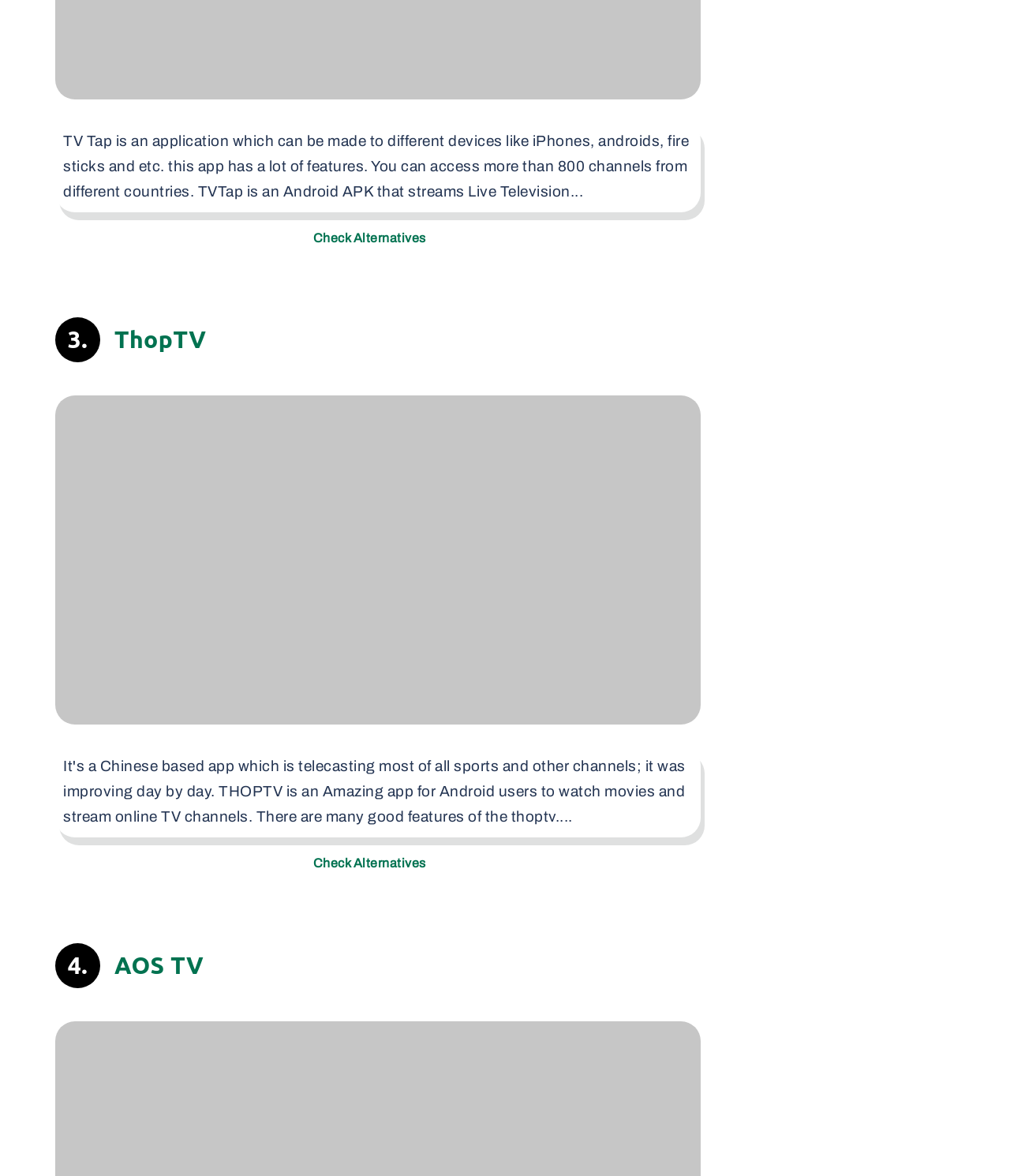Identify the bounding box of the HTML element described as: "ThopTV".

[0.113, 0.277, 0.204, 0.3]